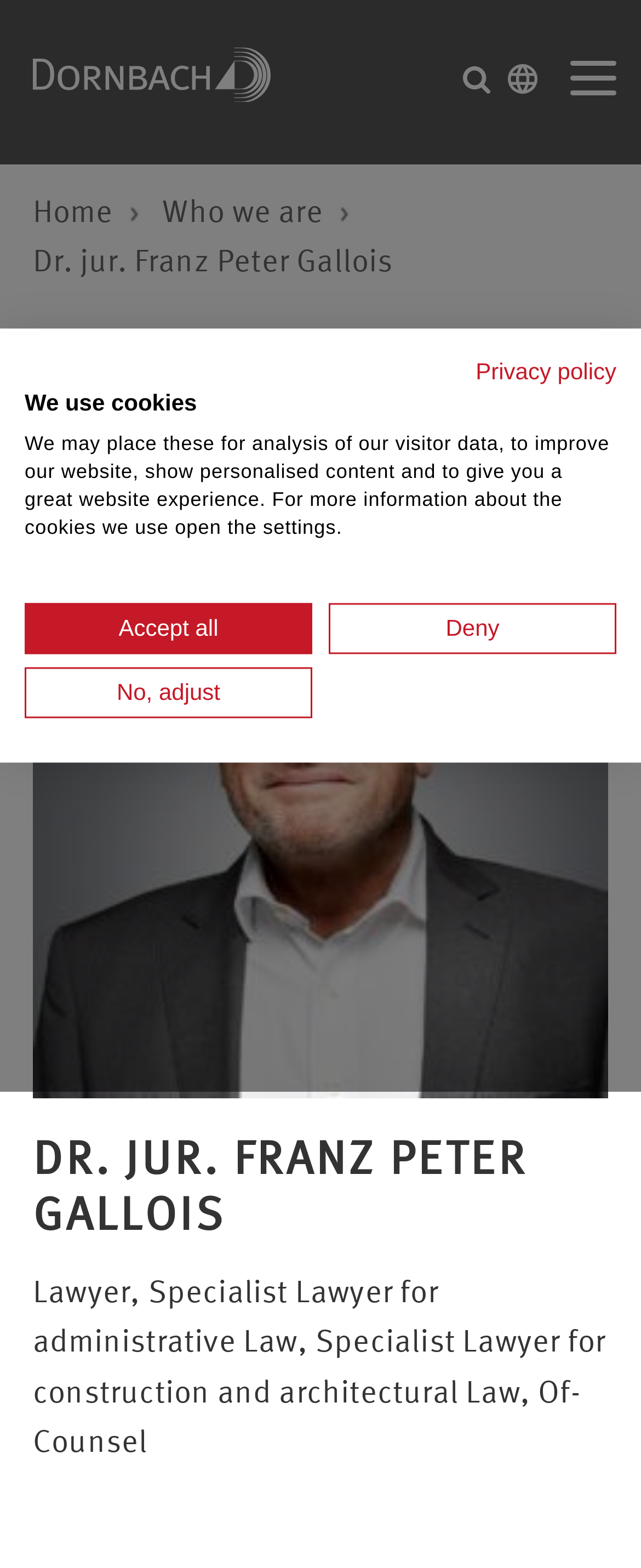Respond with a single word or phrase for the following question: 
How many languages can the website be displayed in?

3